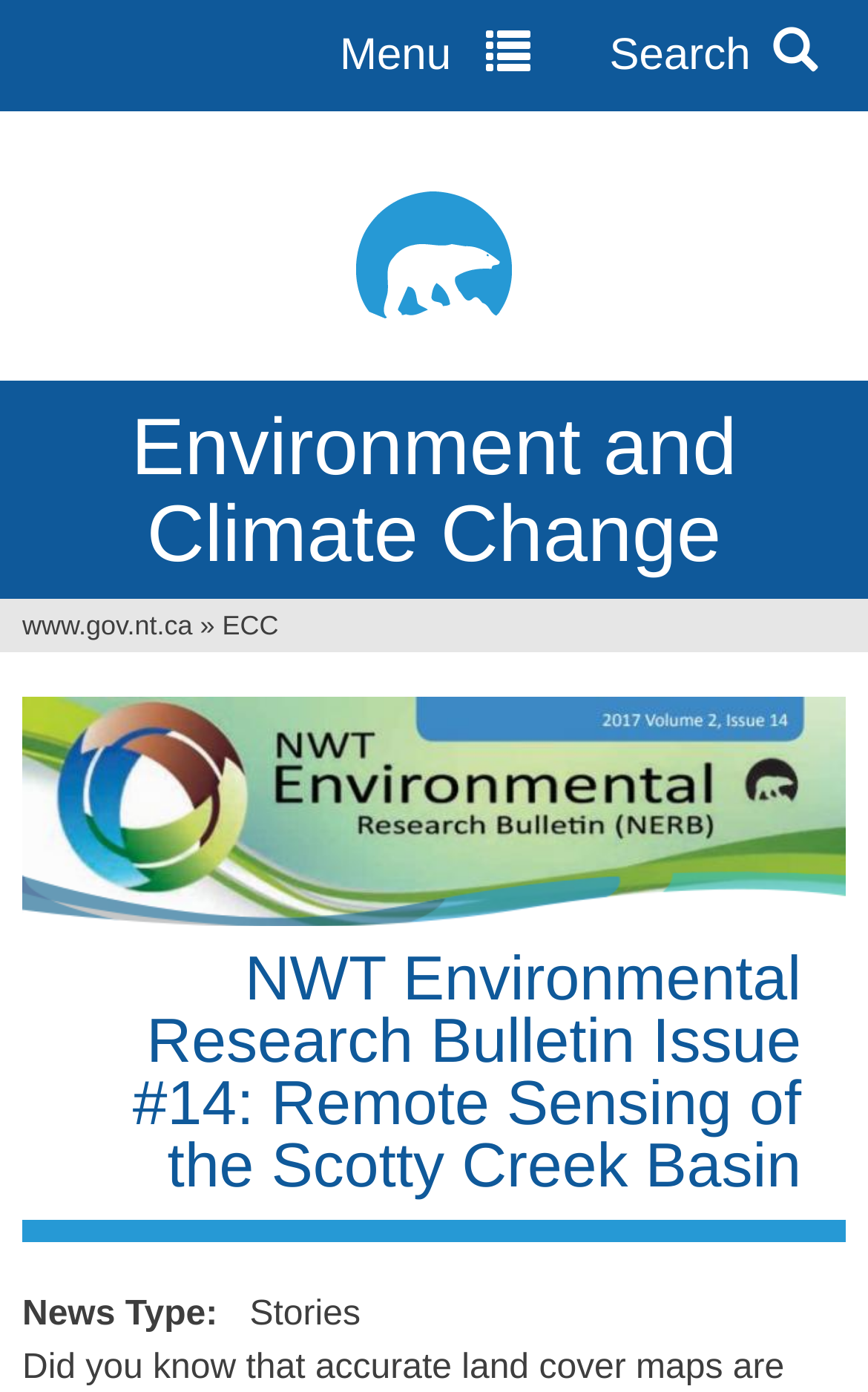Describe the entire webpage, focusing on both content and design.

The webpage is about the NWT Environmental Research Bulletin Issue #14, specifically focusing on Remote Sensing of the Scotty Creek Basin. At the top-left corner, there is a link to jump to navigation. Below it, there is a layout table that spans the entire width of the page, containing a logo of the Government of Northwest Territories on the left side, and a heading that reads "Environment and Climate Change" on the right side. The logo is an image that takes up about half of the table's width.

On the top-right corner, there is a link to a menu with a search icon. Below the layout table, there is a heading that says "You are here", followed by a breadcrumb navigation trail that includes links to "www.gov.nt.ca", "ECC", and a separator symbol "»". The ECC link is accompanied by an image that takes up most of the page's width.

The main content of the page is headed by a title "NWT Environmental Research Bulletin Issue #14: Remote Sensing of the Scotty Creek Basin", which is followed by a brief description that mentions the importance of accurate land cover maps in understanding water movement and predicting climate change impacts. At the bottom of the page, there is a label "News Type:" with the value "Stories" next to it.